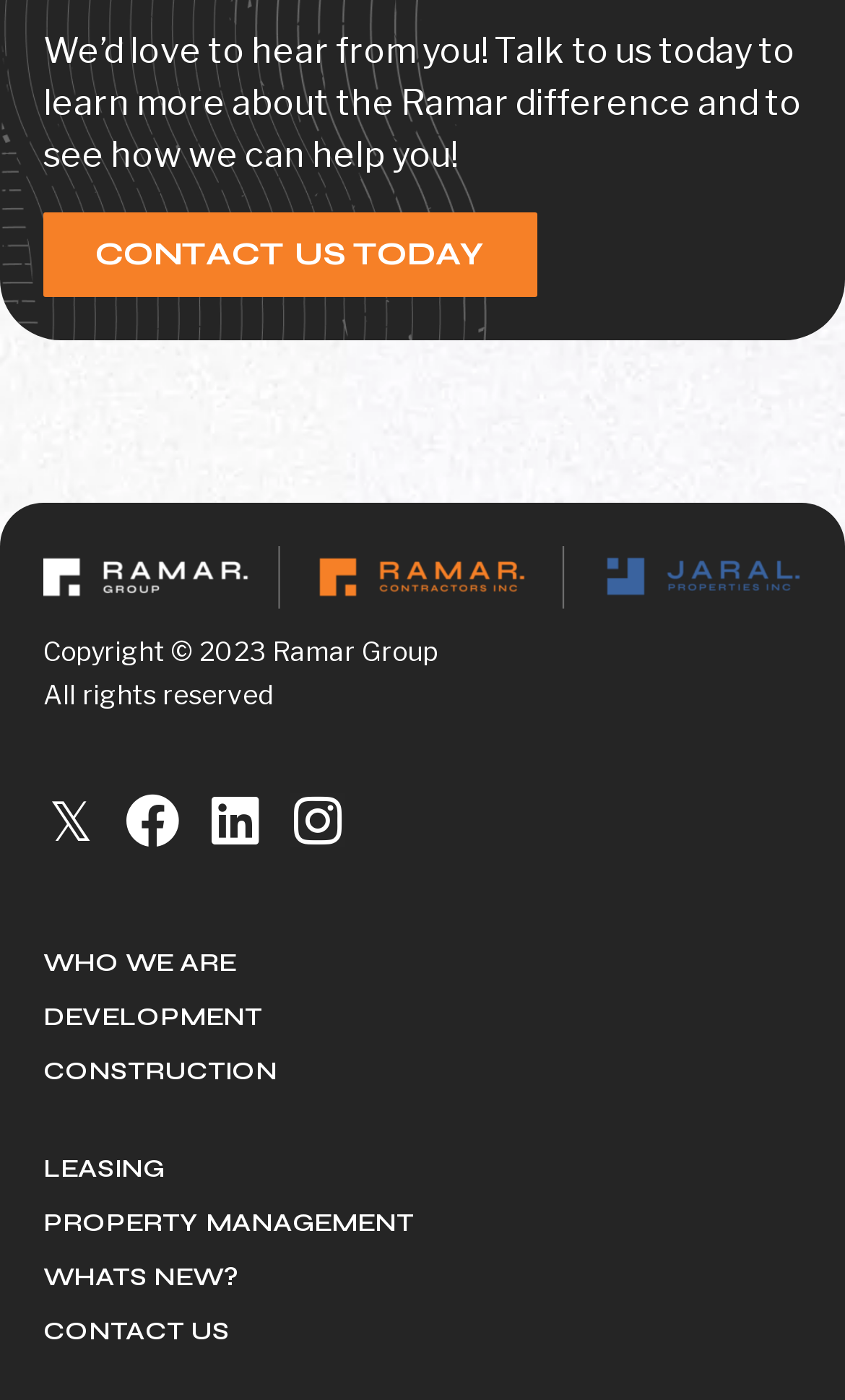Please identify the bounding box coordinates of the element on the webpage that should be clicked to follow this instruction: "Learn more about WHO WE ARE". The bounding box coordinates should be given as four float numbers between 0 and 1, formatted as [left, top, right, bottom].

[0.051, 0.668, 0.279, 0.705]